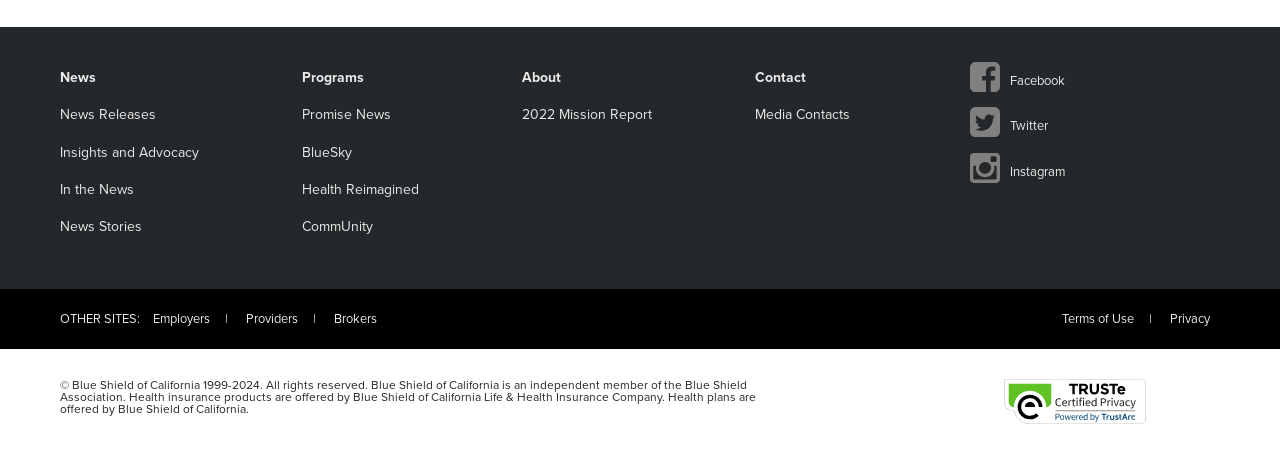Answer this question using a single word or a brief phrase:
What is the year of copyright?

1999-2024